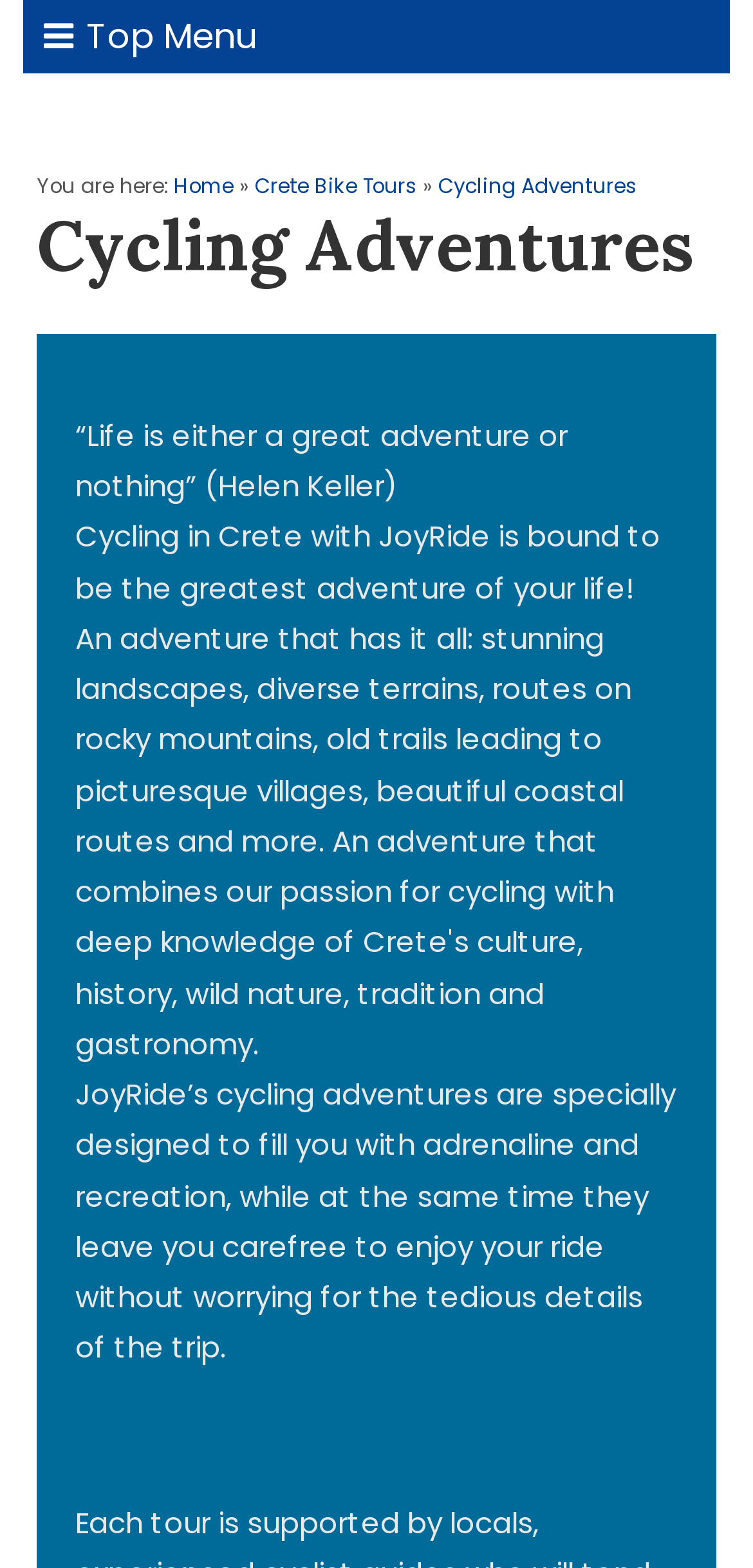What type of adventure is JoyRide offering? Refer to the image and provide a one-word or short phrase answer.

Cycling adventure